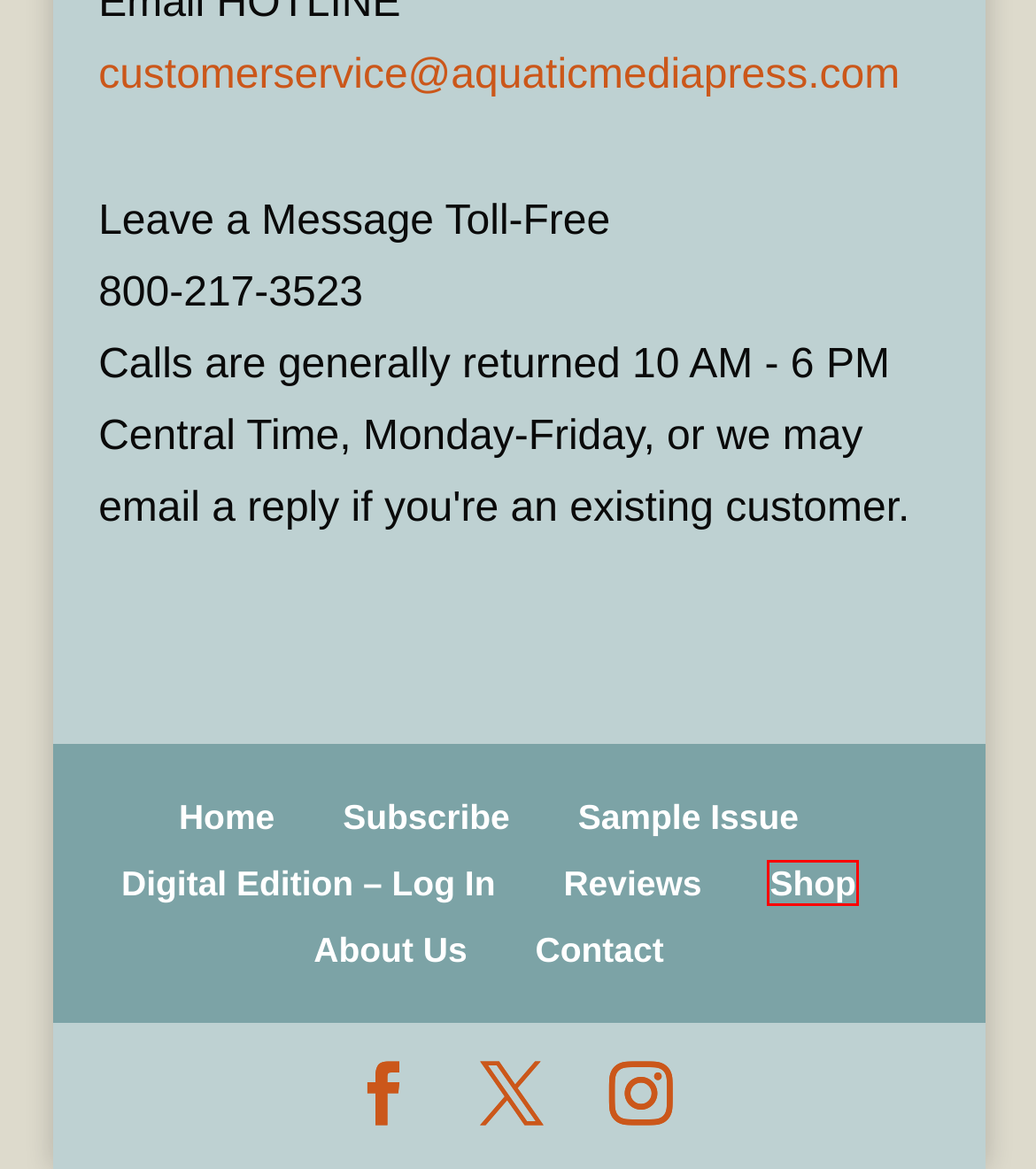You are looking at a webpage screenshot with a red bounding box around an element. Pick the description that best matches the new webpage after interacting with the element in the red bounding box. The possible descriptions are:
A. Freshwater Archives - CORAL Magazine
B. Aquatic Media Press | publishers of legendary aquarium magazines CORAL and AMAZONAS
C. CORAL Magazine, Author at CORAL Magazine
D. CORAL Magazine | About Us - CORAL Magazine
E. Shop - Aquatic Media Press
F. Contact CORAL Magazine - CORAL Magazine
G. CORAL Magazine Reviews - CORAL Magazine
H. Digital Edition Login | CORAL Magazine - CORAL Magazine

E